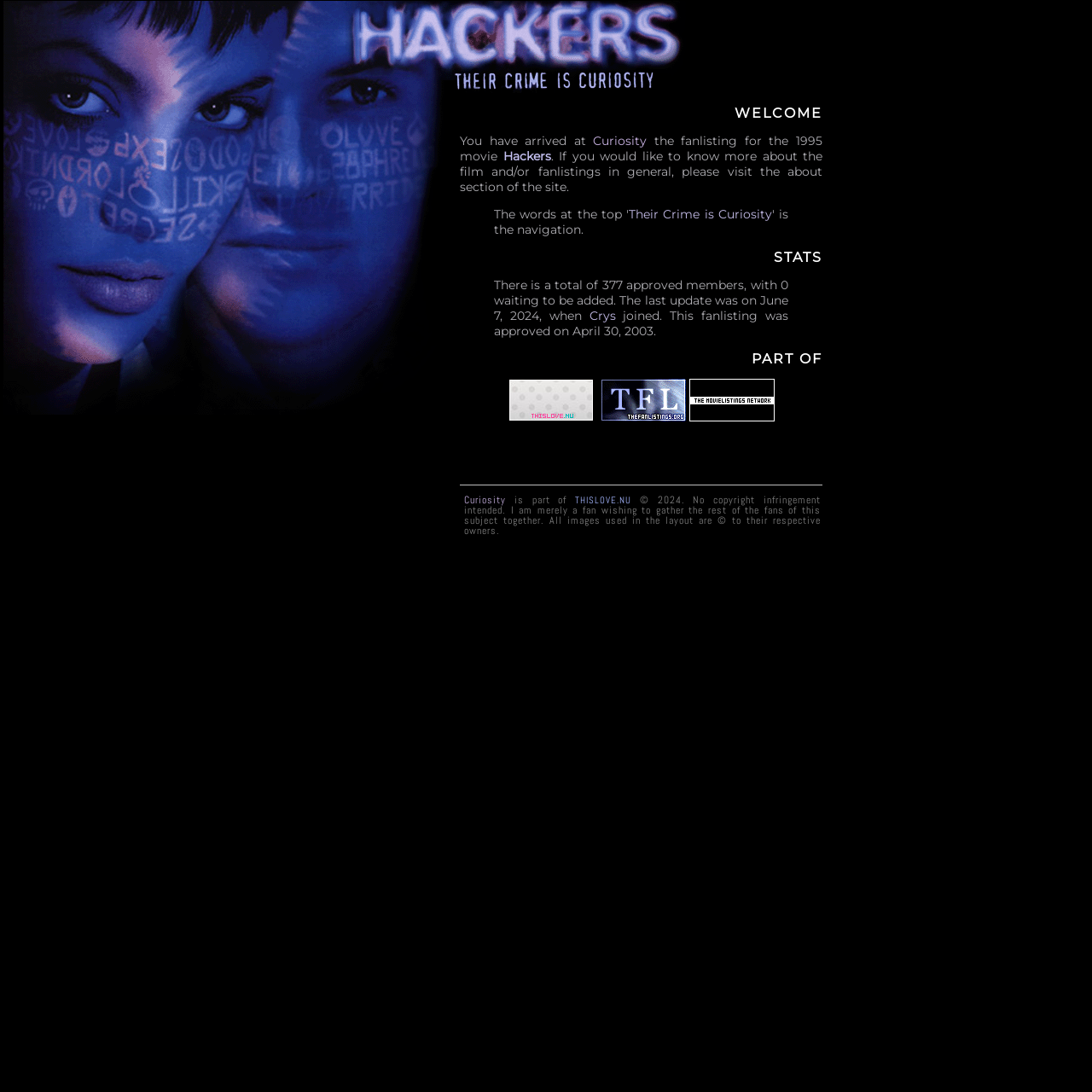Identify the coordinates of the bounding box for the element that must be clicked to accomplish the instruction: "Click on the link to know more about the film".

[0.421, 0.136, 0.753, 0.178]